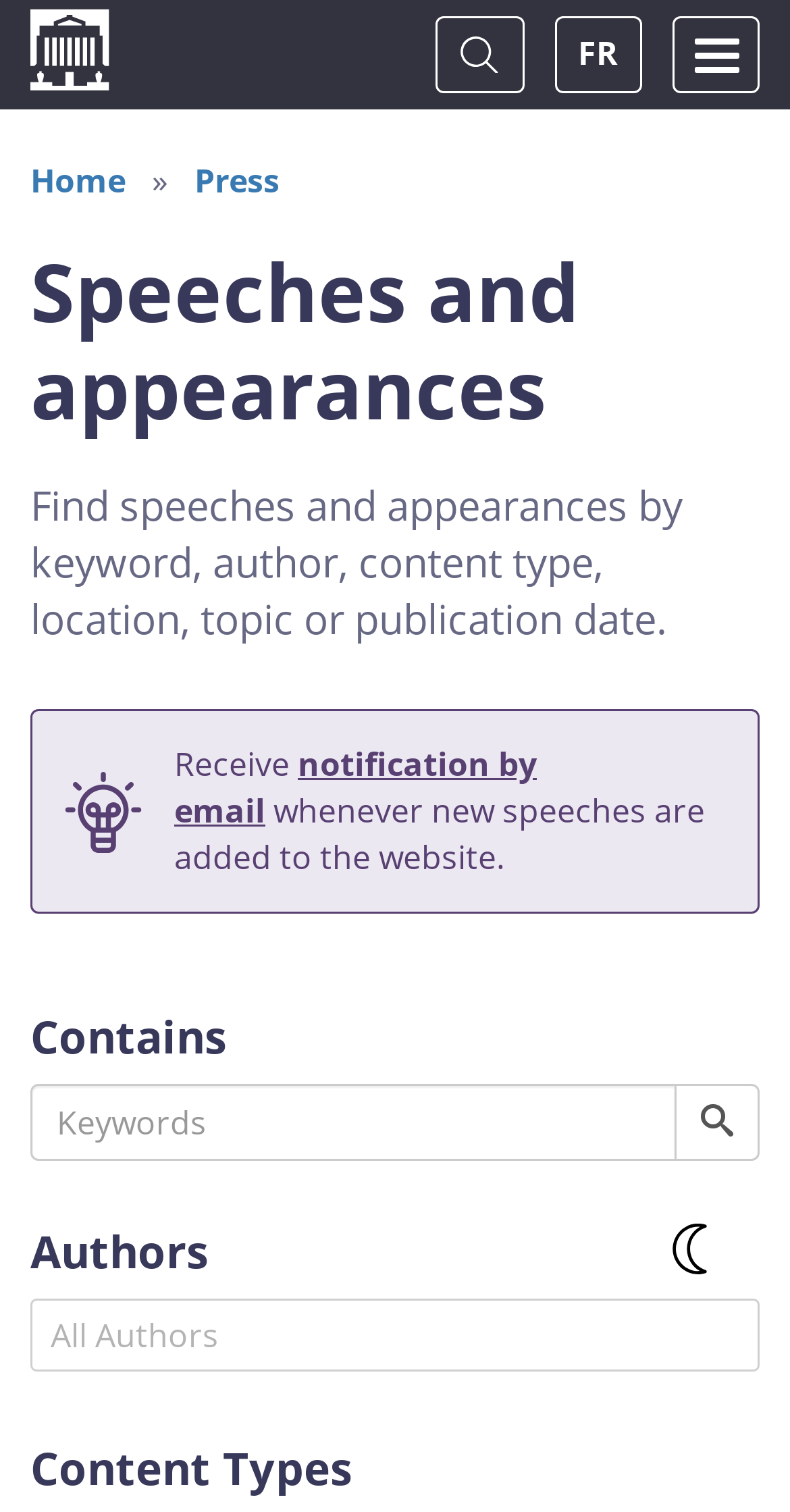Given the description of the UI element: "notification by email", predict the bounding box coordinates in the form of [left, top, right, bottom], with each value being a float between 0 and 1.

[0.221, 0.49, 0.679, 0.551]